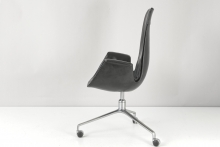Explain the image in a detailed and descriptive way.

This image showcases a sleek, modern high-back chair known as the Tulip Chair, designed by renowned designers Fabricius and Kastholm in the 1960s. The chair is presented from a side angle, emphasizing its elegant curves and minimalist aesthetic. It features a polished tool steel base with a swivel mechanism, allowing for easy mobility. The seat is upholstered in fine aniline leather, showcasing a rich black hue complemented by a slight patina that reflects its history. Positioned on four castors, this chair is both functional and stylish, making it a statement piece in any contemporary interior. The overall condition is described as good, with minor signs of wear, indicative of its vintage character. This specific model was manufactured in Germany around 1970, highlighting its classic design and quality craftsmanship.